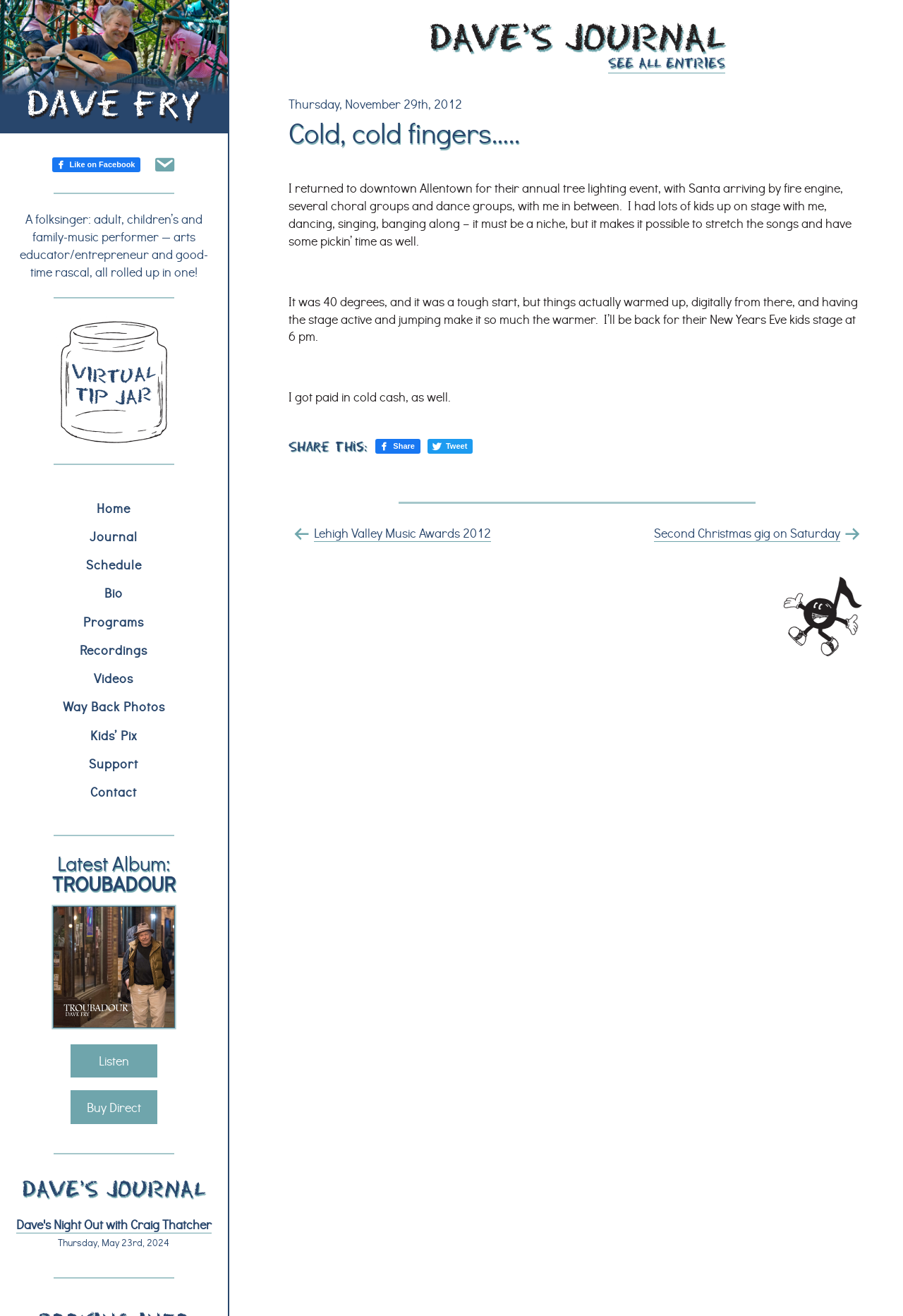What is the name of the journal section on this webpage?
Answer the question using a single word or phrase, according to the image.

DAVE'S JOURNAL